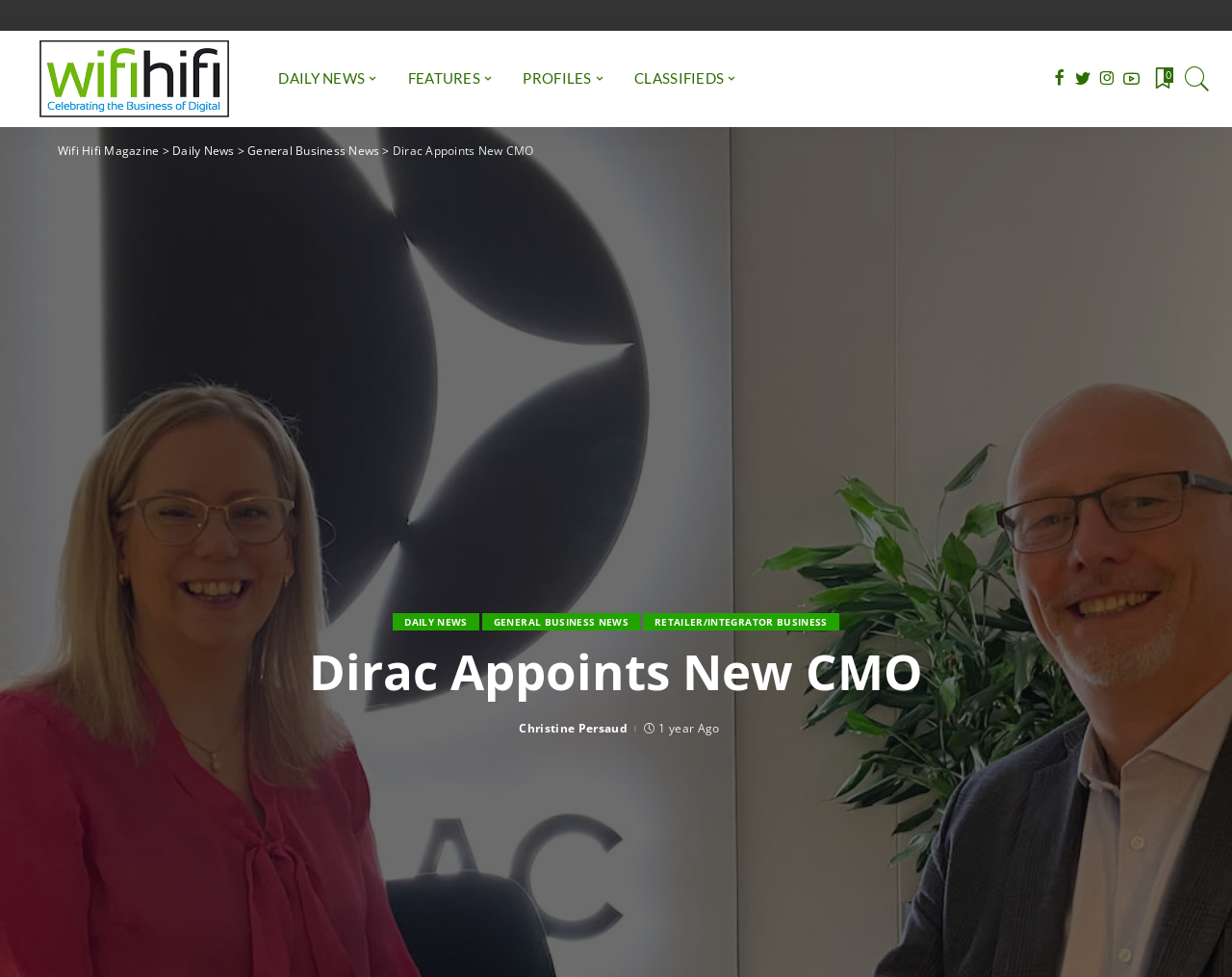Give a one-word or one-phrase response to the question:
Who posted the news?

Christine Persaud